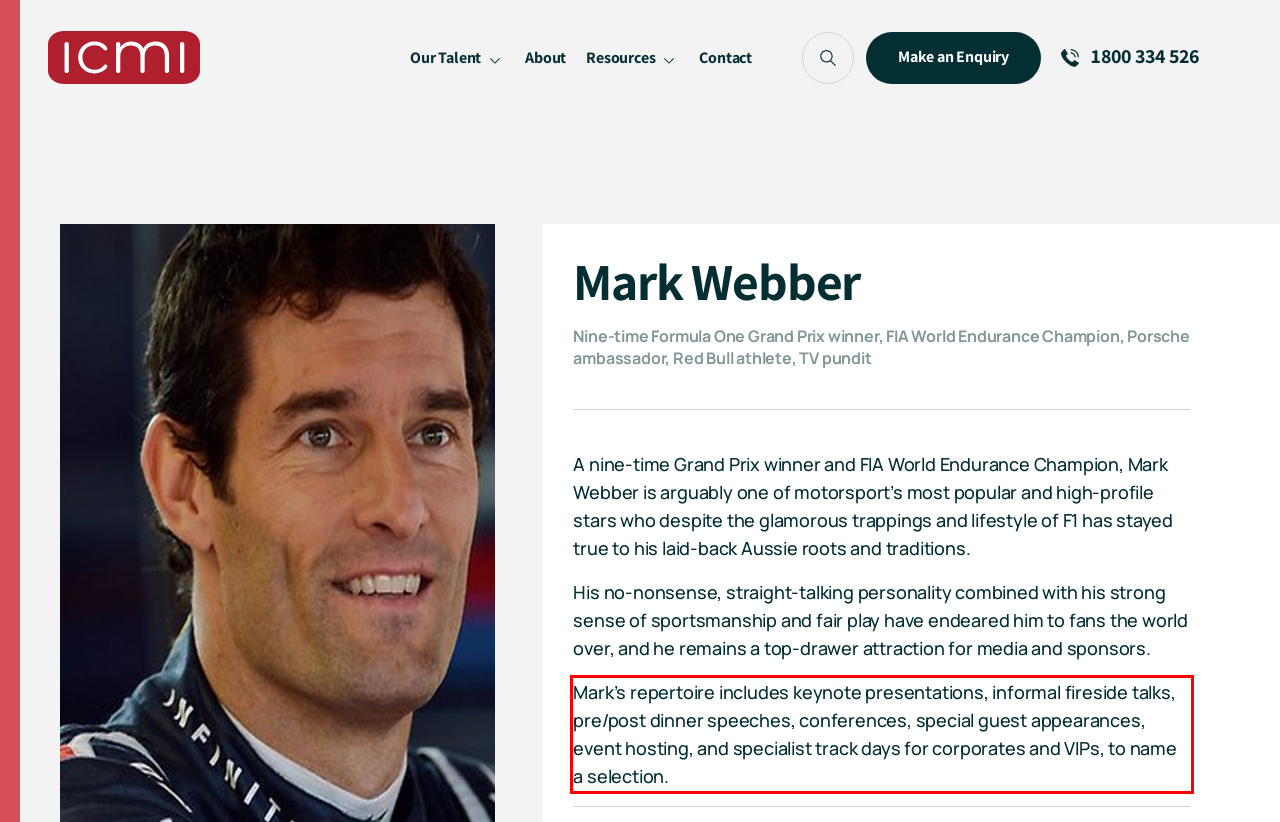Please perform OCR on the text within the red rectangle in the webpage screenshot and return the text content.

Mark’s repertoire includes keynote presentations, informal fireside talks, pre/post dinner speeches, conferences, special guest appearances, event hosting, and specialist track days for corporates and VIPs, to name a selection.